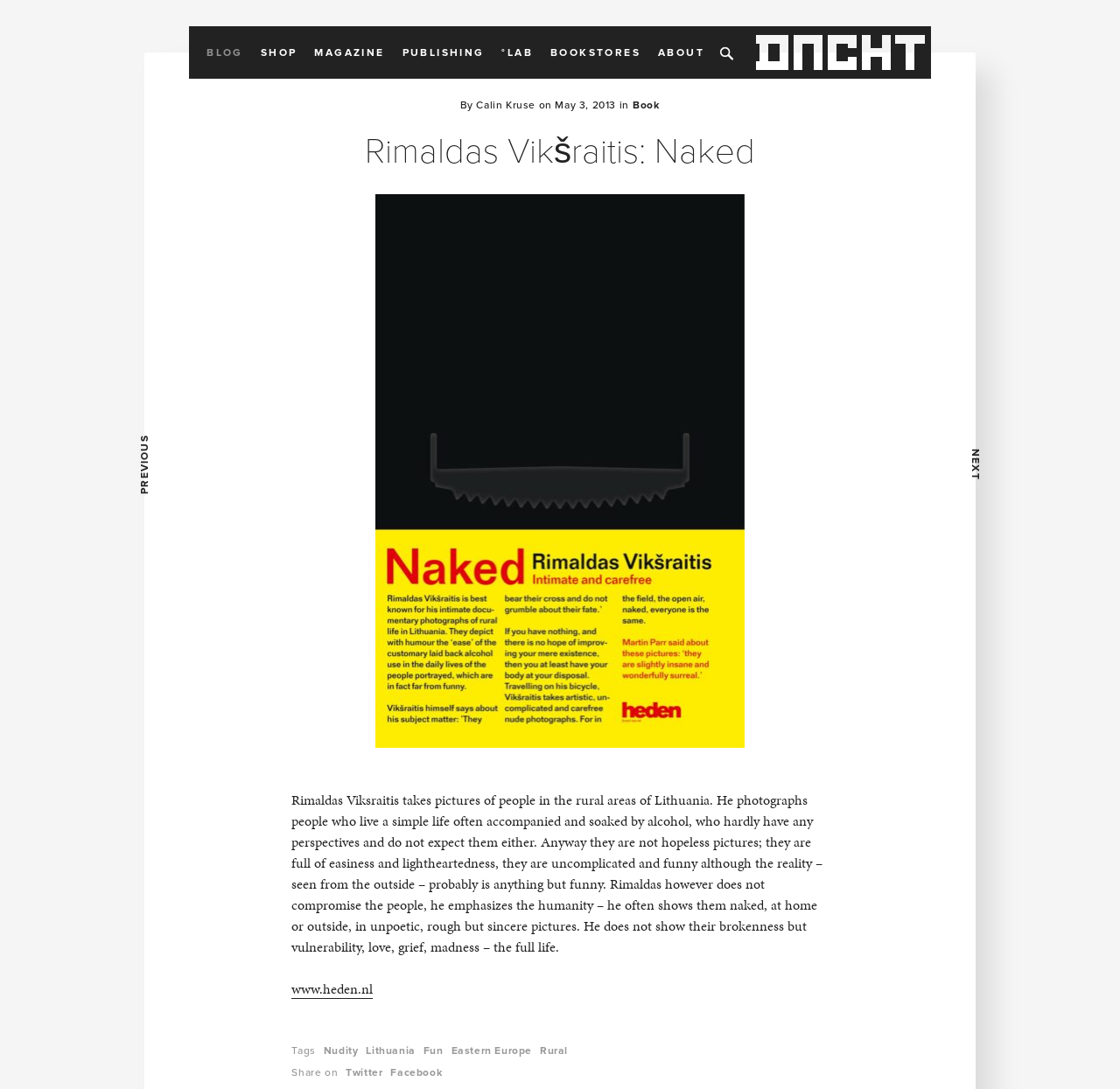Locate the bounding box of the UI element described in the following text: "Shop".

[0.225, 0.024, 0.273, 0.072]